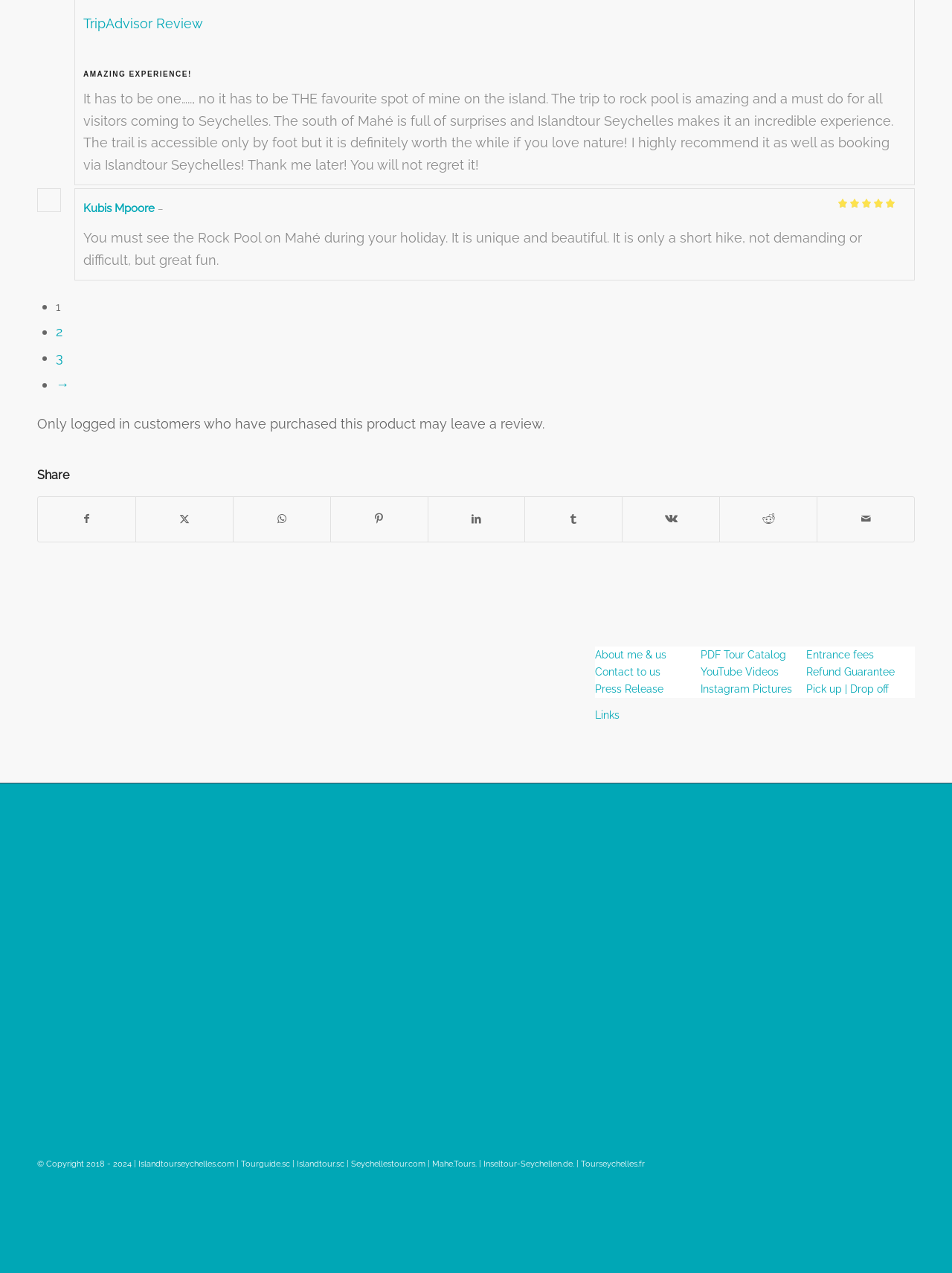What is the name of the reviewer?
Look at the image and answer with only one word or phrase.

Kubis Mpoore